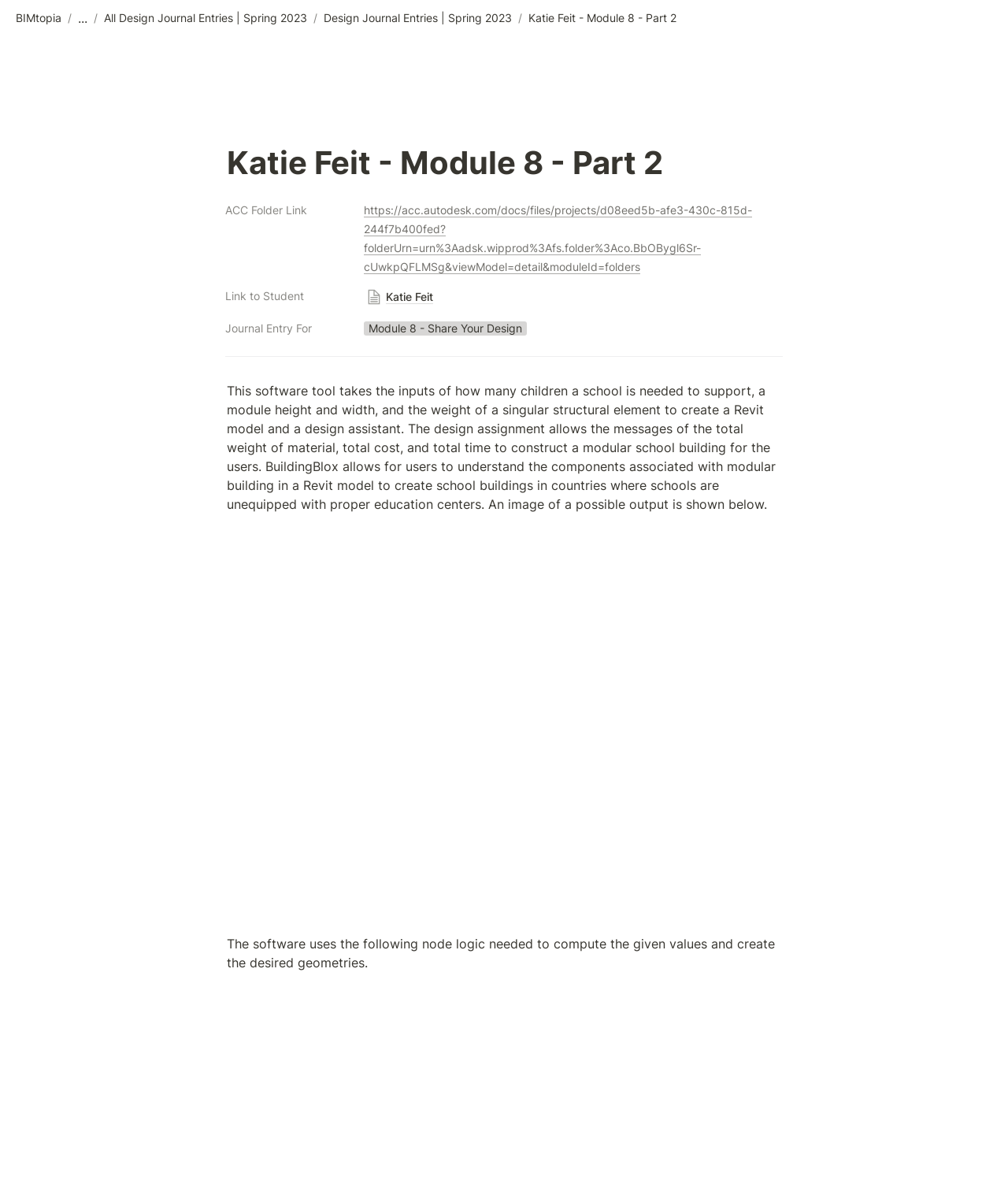What is the author of the journal entry?
Please give a detailed and elaborate answer to the question based on the image.

The author of the journal entry is Katie Feit, as indicated by the link 'Katie Feit' on the webpage, which is likely the author's name.